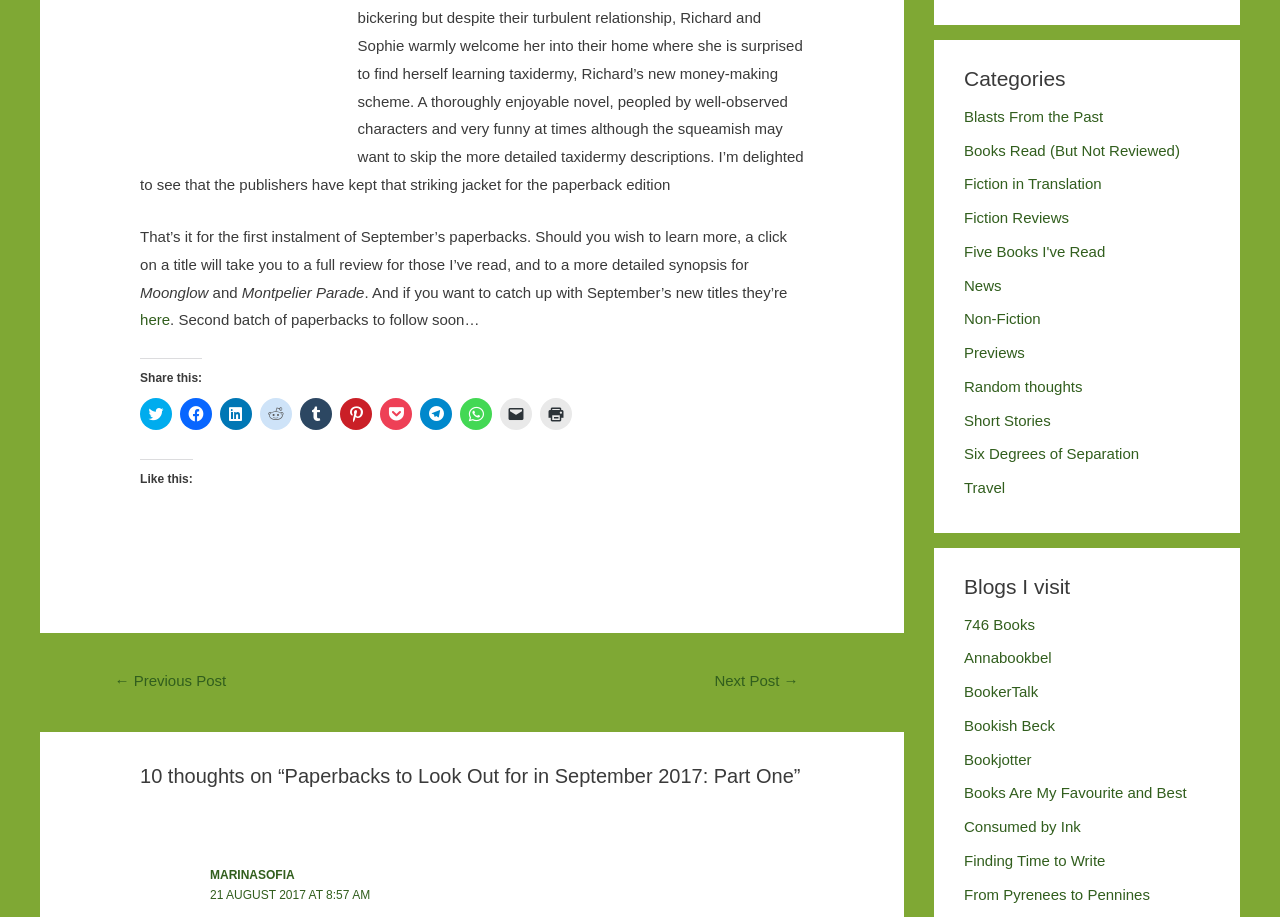Please determine the bounding box coordinates of the element to click in order to execute the following instruction: "Visit the blog 746 Books". The coordinates should be four float numbers between 0 and 1, specified as [left, top, right, bottom].

[0.753, 0.671, 0.809, 0.69]